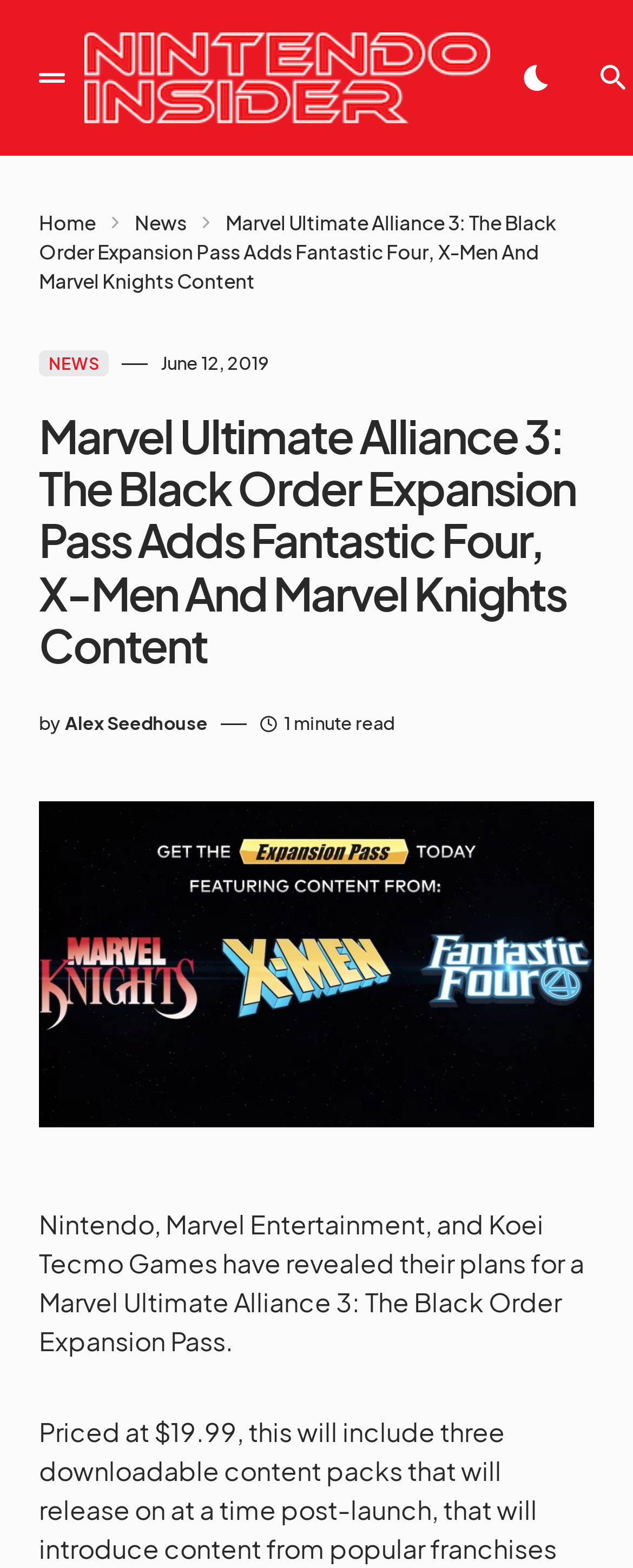Provide your answer to the question using just one word or phrase: What is the date of the article?

June 12, 2019